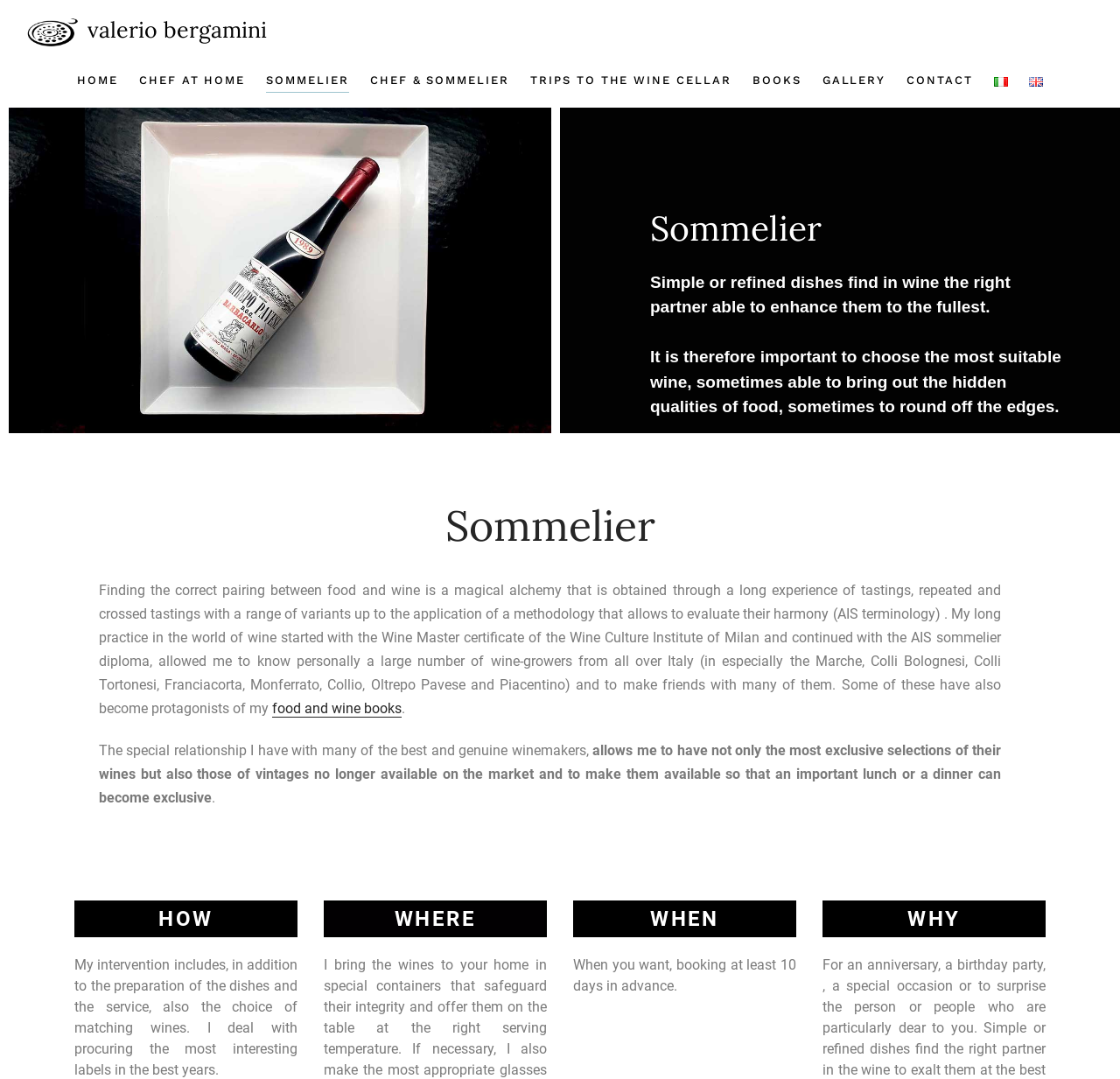Please determine the bounding box coordinates of the element's region to click for the following instruction: "Get the BibTeX".

None